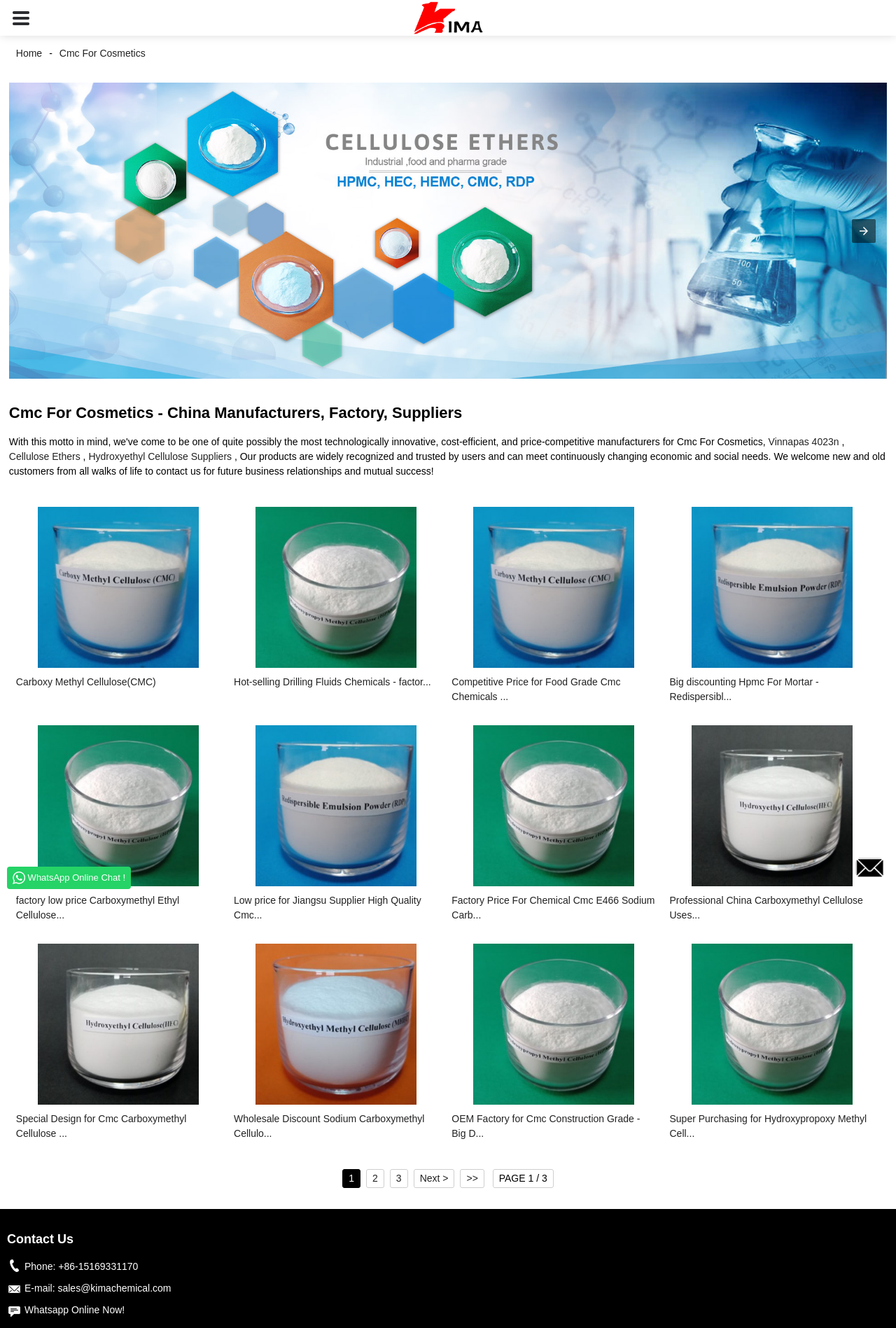With reference to the screenshot, provide a detailed response to the question below:
How many pages of products are there?

I can see the pagination links at the bottom of the webpage, with options to navigate to page 1, 2, and 3, and the text 'PAGE 1 / 3' indicating that there are three pages of products.